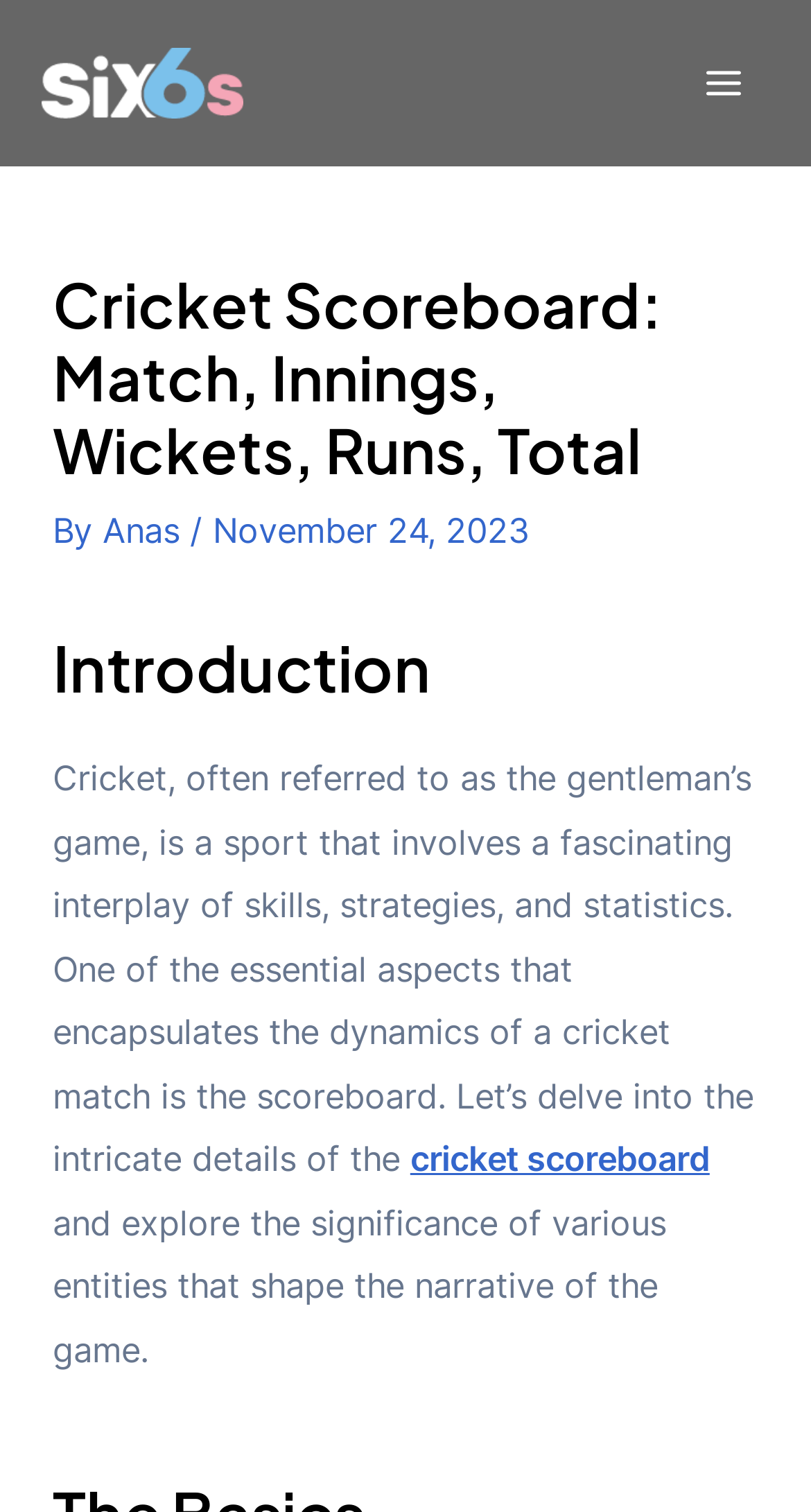Determine the bounding box coordinates of the UI element that matches the following description: "Anas". The coordinates should be four float numbers between 0 and 1 in the format [left, top, right, bottom].

[0.126, 0.337, 0.234, 0.365]